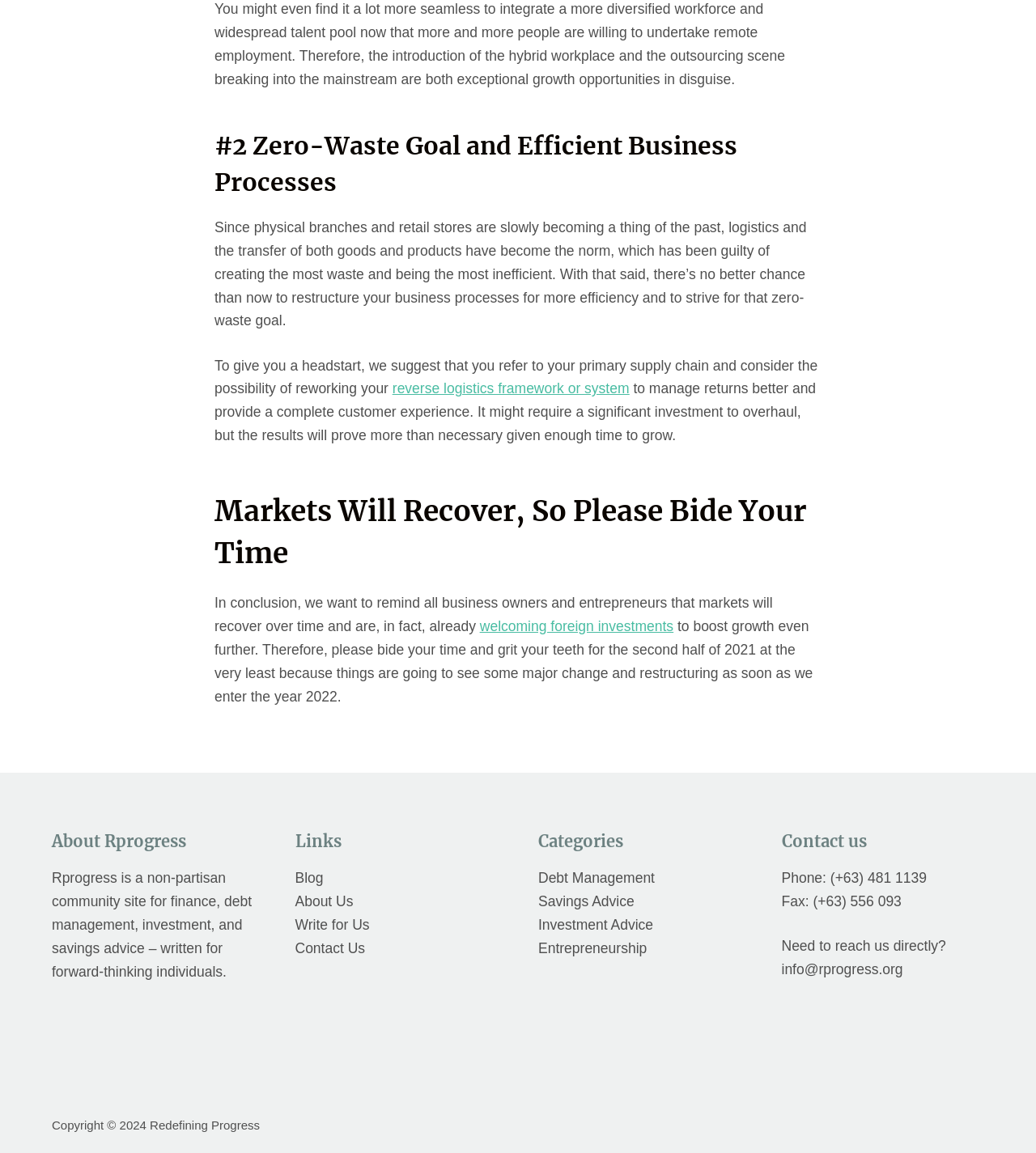Find the bounding box coordinates for the area you need to click to carry out the instruction: "Read about 'About Rprogress'". The coordinates should be four float numbers between 0 and 1, indicated as [left, top, right, bottom].

[0.05, 0.72, 0.246, 0.741]